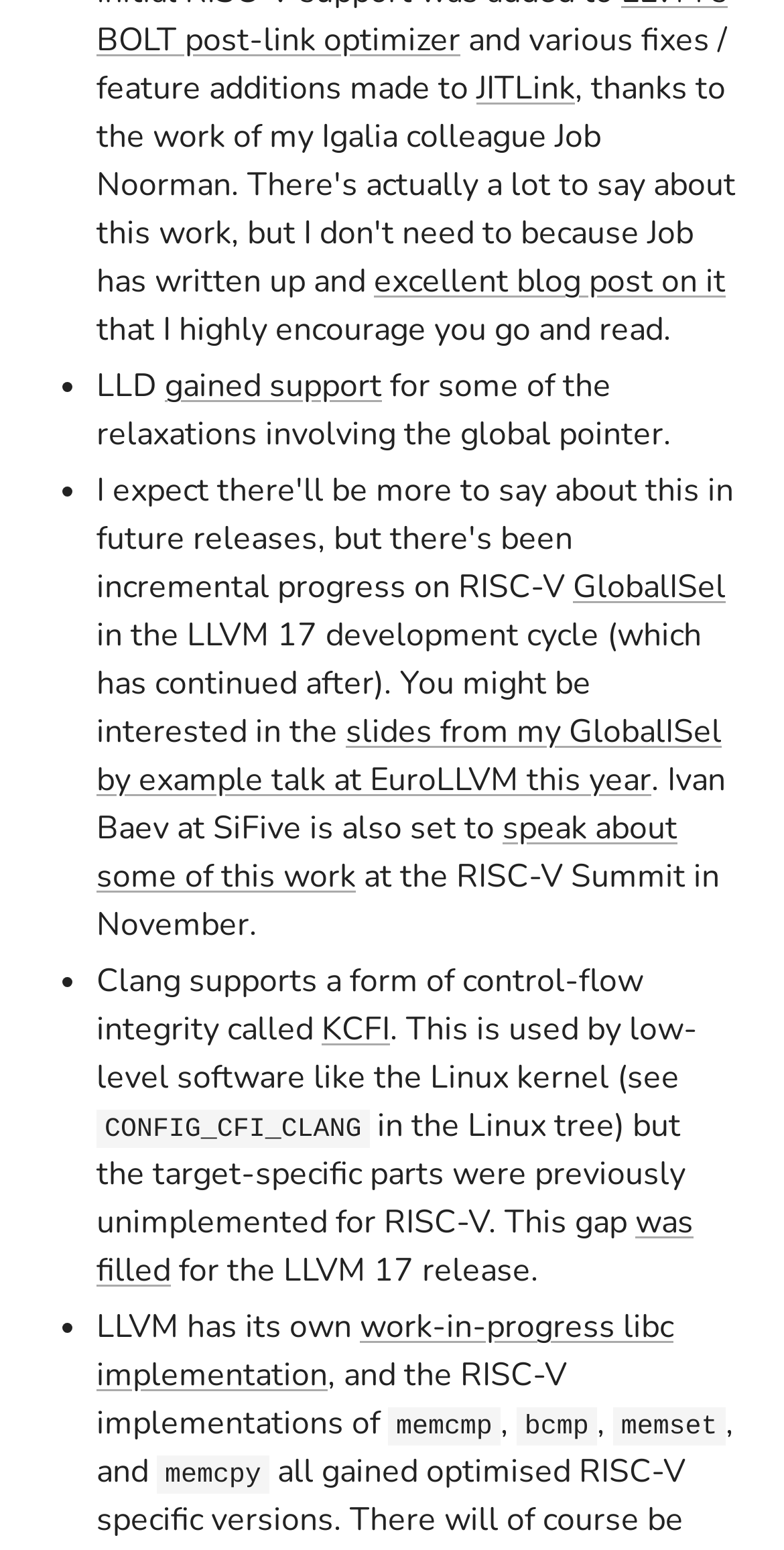Using the provided element description: "Home Market Corner", determine the bounding box coordinates of the corresponding UI element in the screenshot.

None